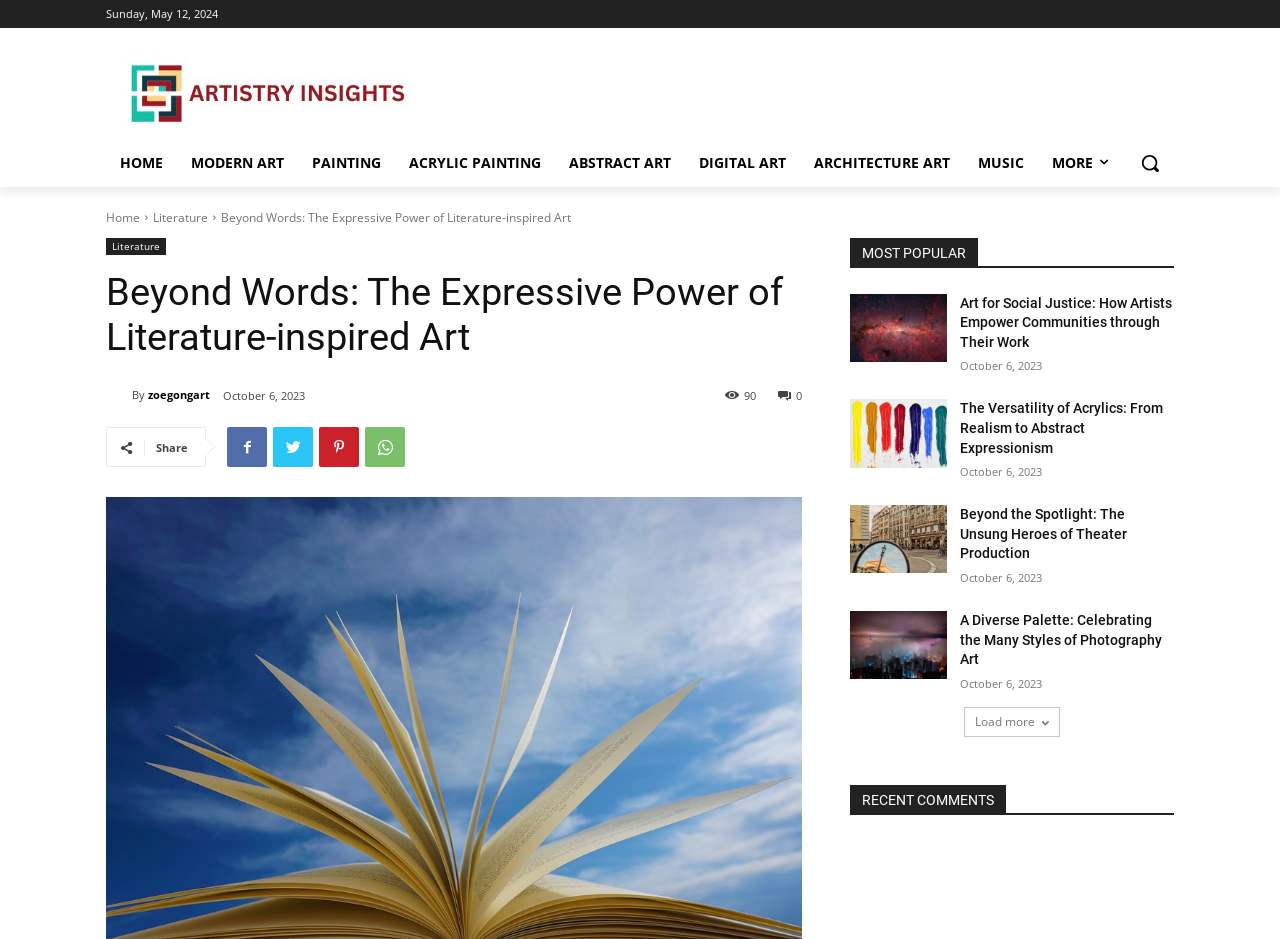Using the information from the screenshot, answer the following question thoroughly:
How many articles are listed under 'MOST POPULAR'?

I counted the number of links under the heading 'MOST POPULAR' and found 5 articles listed.